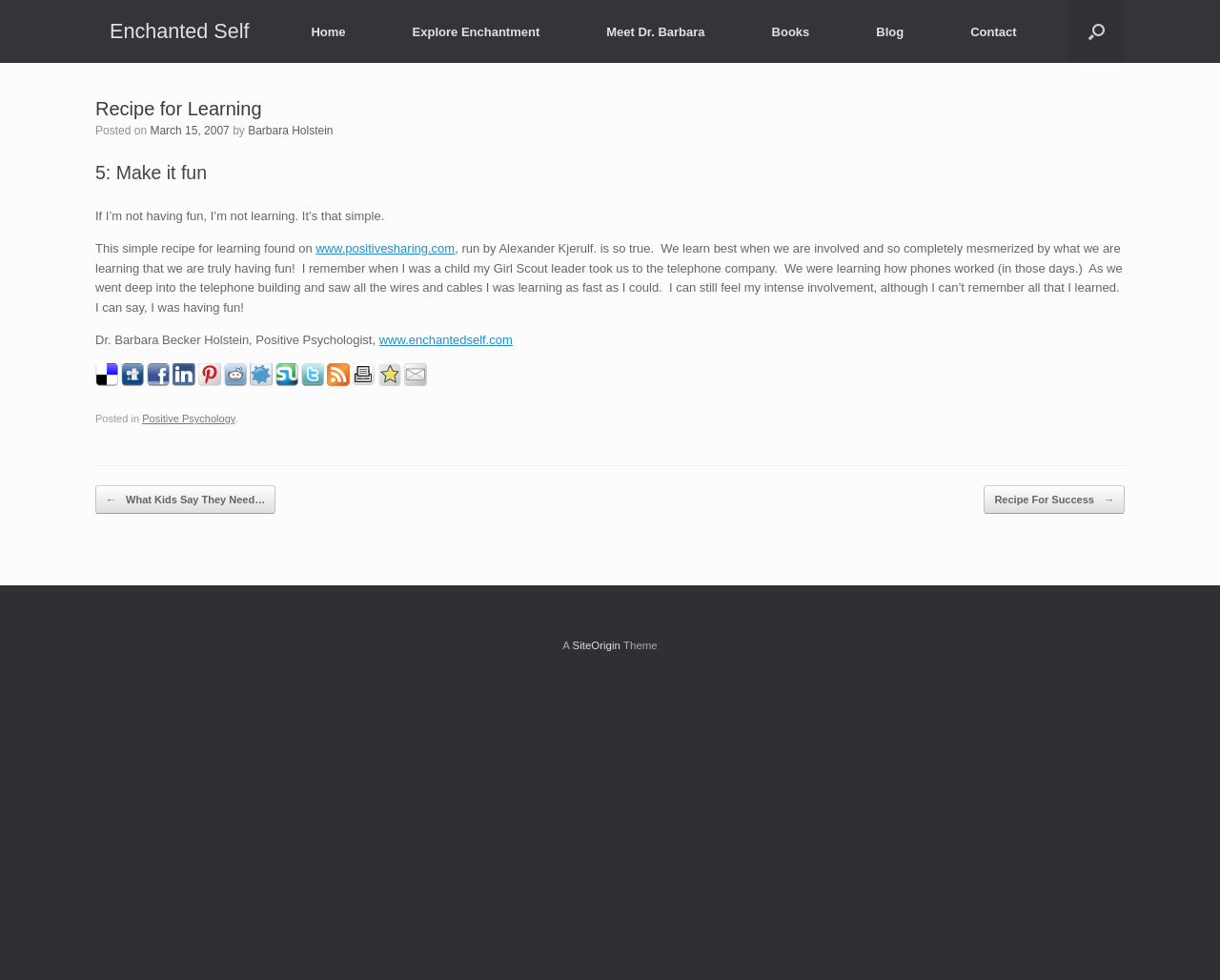What is the topic of the article?
Please give a well-detailed answer to the question.

The article is about a recipe for learning, which is mentioned in the heading 'Recipe for Learning' and the text '5: Make it fun If I’m not having fun, I’m not learning. It’s that simple.'.